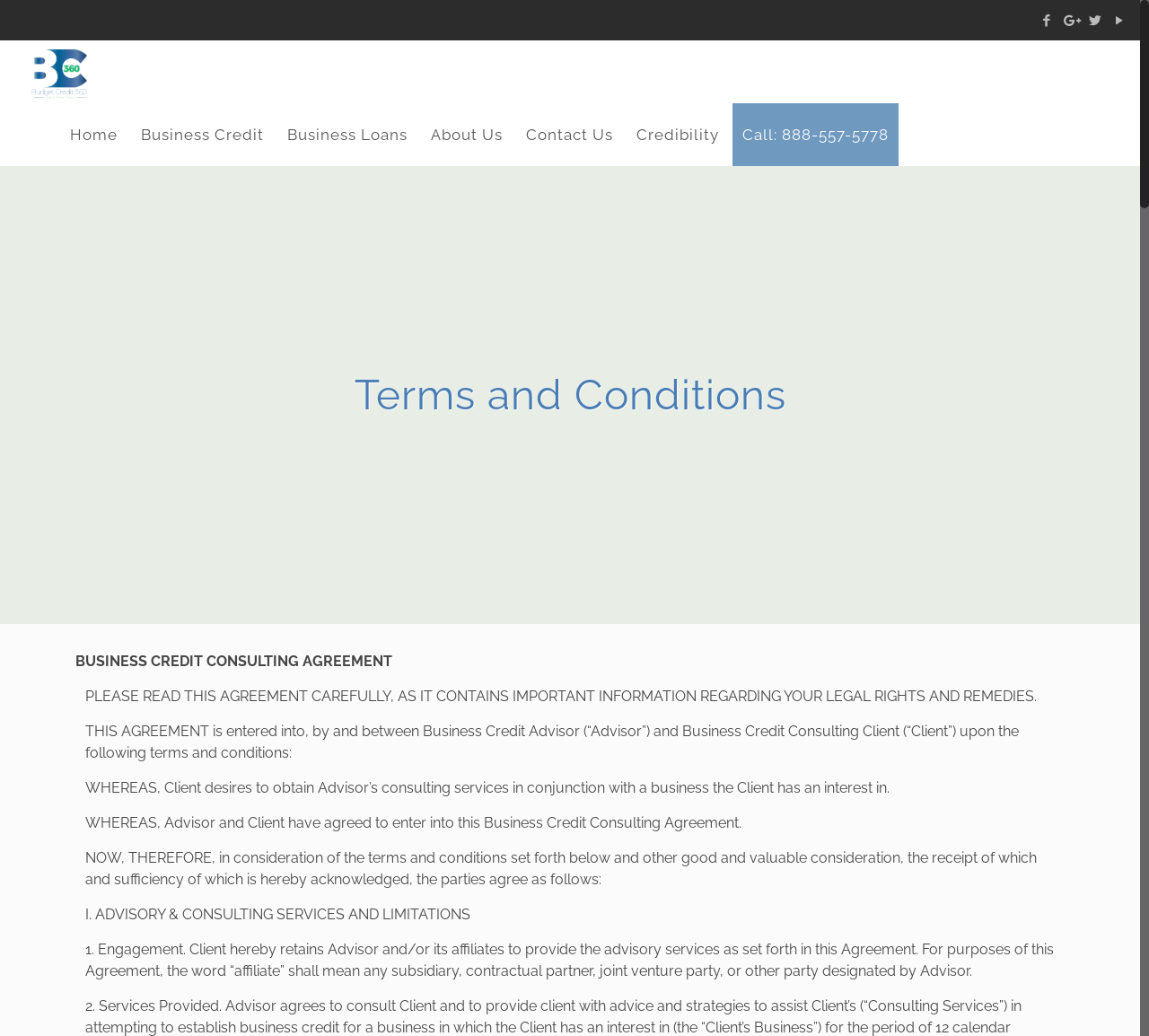Describe the webpage in detail, including text, images, and layout.

The webpage is about the Terms and Conditions of Get Funded and Grow, a business credit consulting service. At the top right corner, there are four social media links represented by icons. Below these icons, there is a navigation menu with links to Home, Business Credit, Business Loans, About Us, Contact Us, and Credibility. The phone number 888-557-5778 is also displayed in this menu.

The main content of the page is divided into sections, starting with a heading "Terms and Conditions" at the top. Below this heading, there is a subheading "BUSINESS CREDIT CONSULTING AGREEMENT". The agreement is then divided into several paragraphs, each describing a specific aspect of the consulting services, such as the terms and conditions, the advisory and consulting services, and limitations.

The paragraphs are arranged in a single column, with each paragraph building upon the previous one to form a cohesive agreement. The text is dense and formal, suggesting a legal document. There are no images on the page, and the focus is on presenting the terms and conditions of the business credit consulting service in a clear and concise manner.